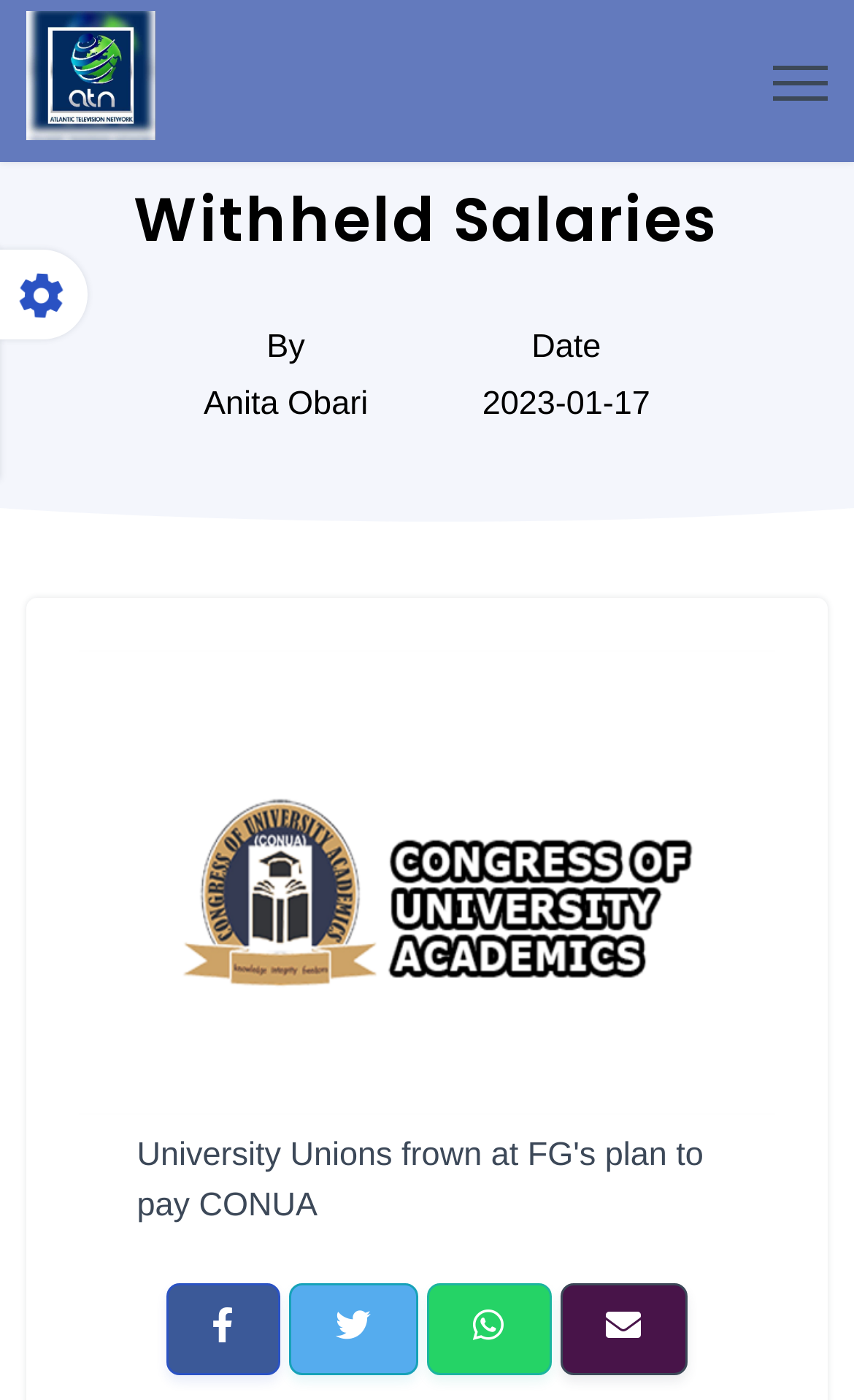What is the topic of the article?
Using the picture, provide a one-word or short phrase answer.

Withheld Salaries